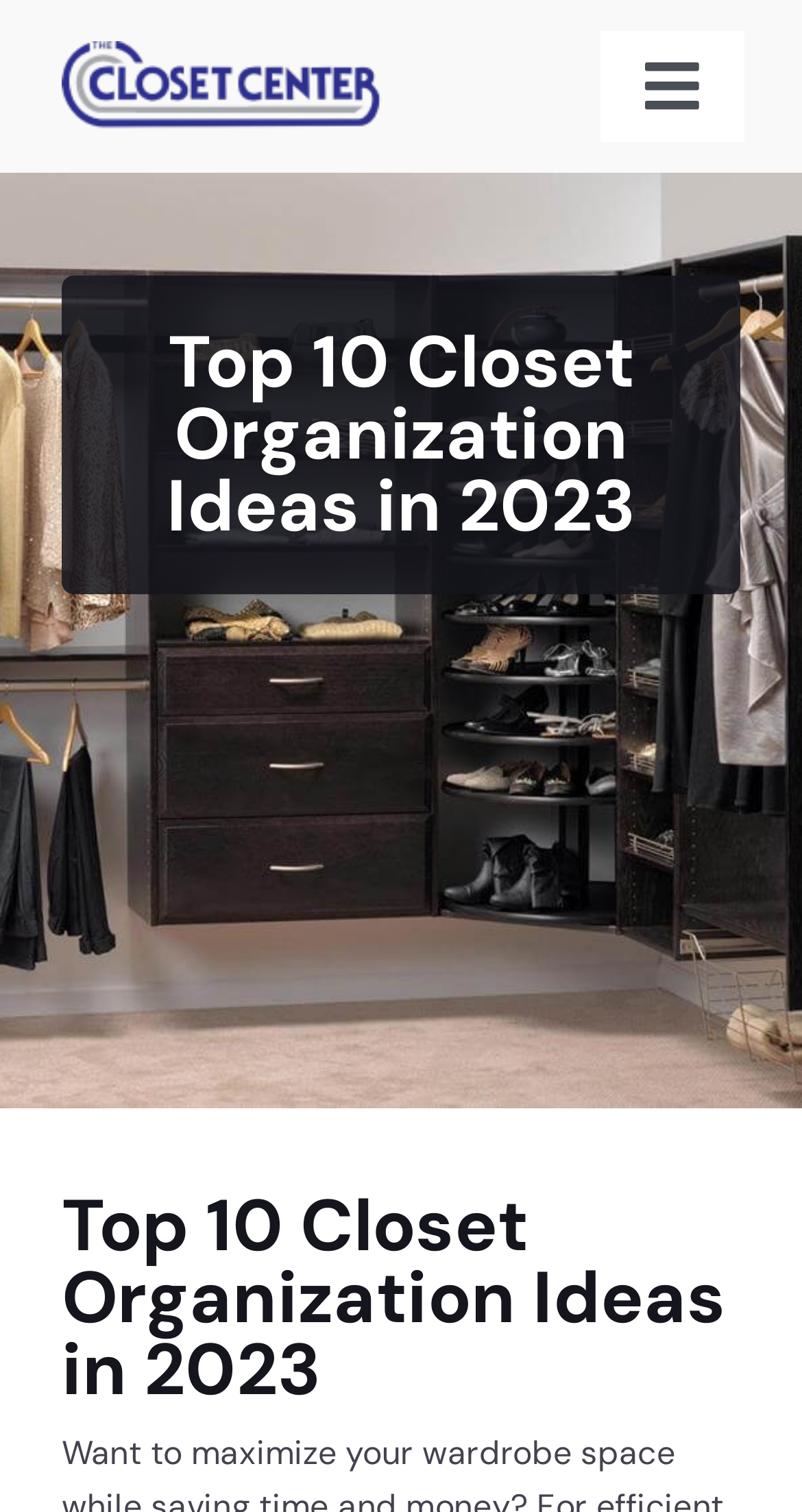Please respond to the question using a single word or phrase:
What is the main topic of the webpage?

Closet Organization Ideas